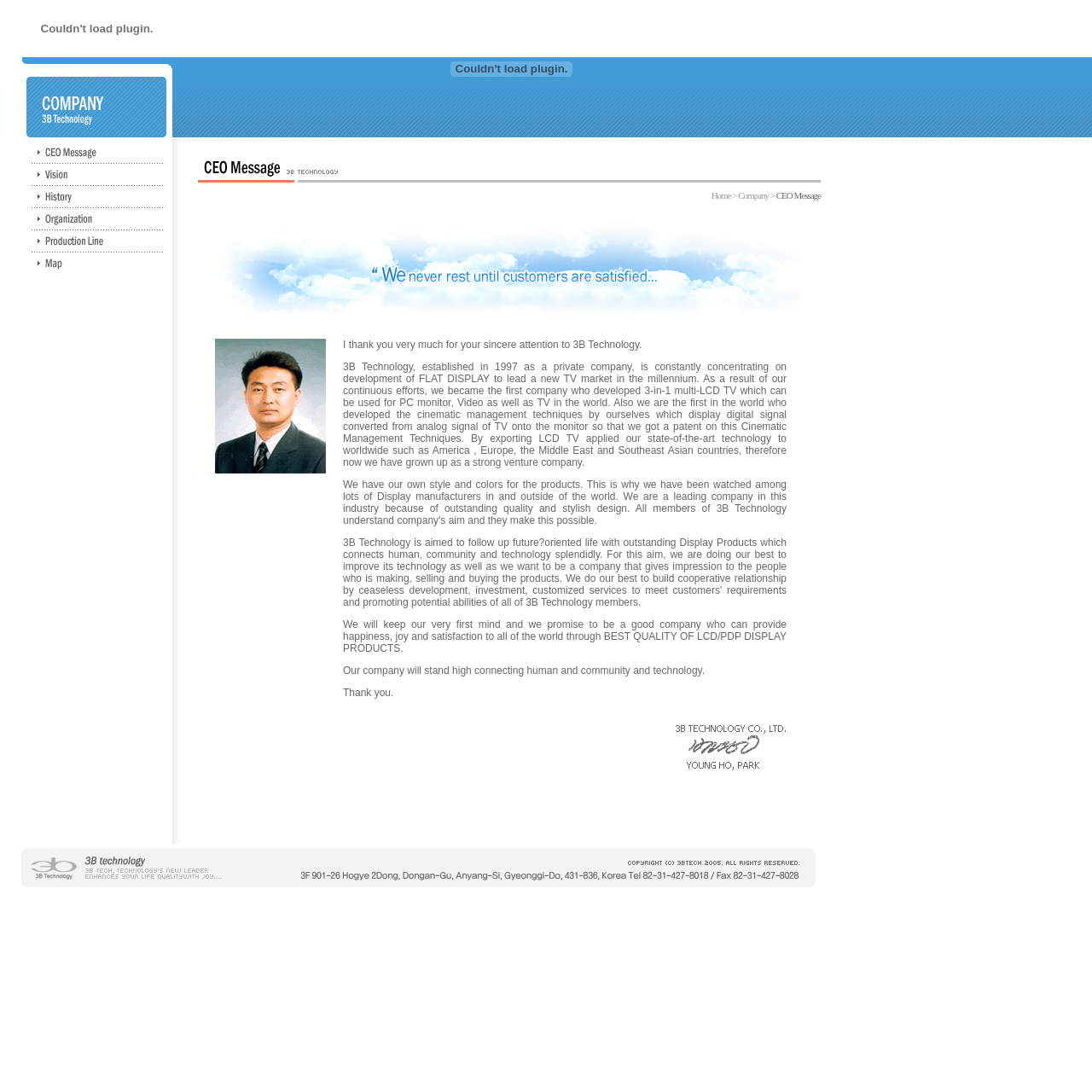What is the purpose of the company's development and investment?
Based on the screenshot, answer the question with a single word or phrase.

To provide happiness and satisfaction